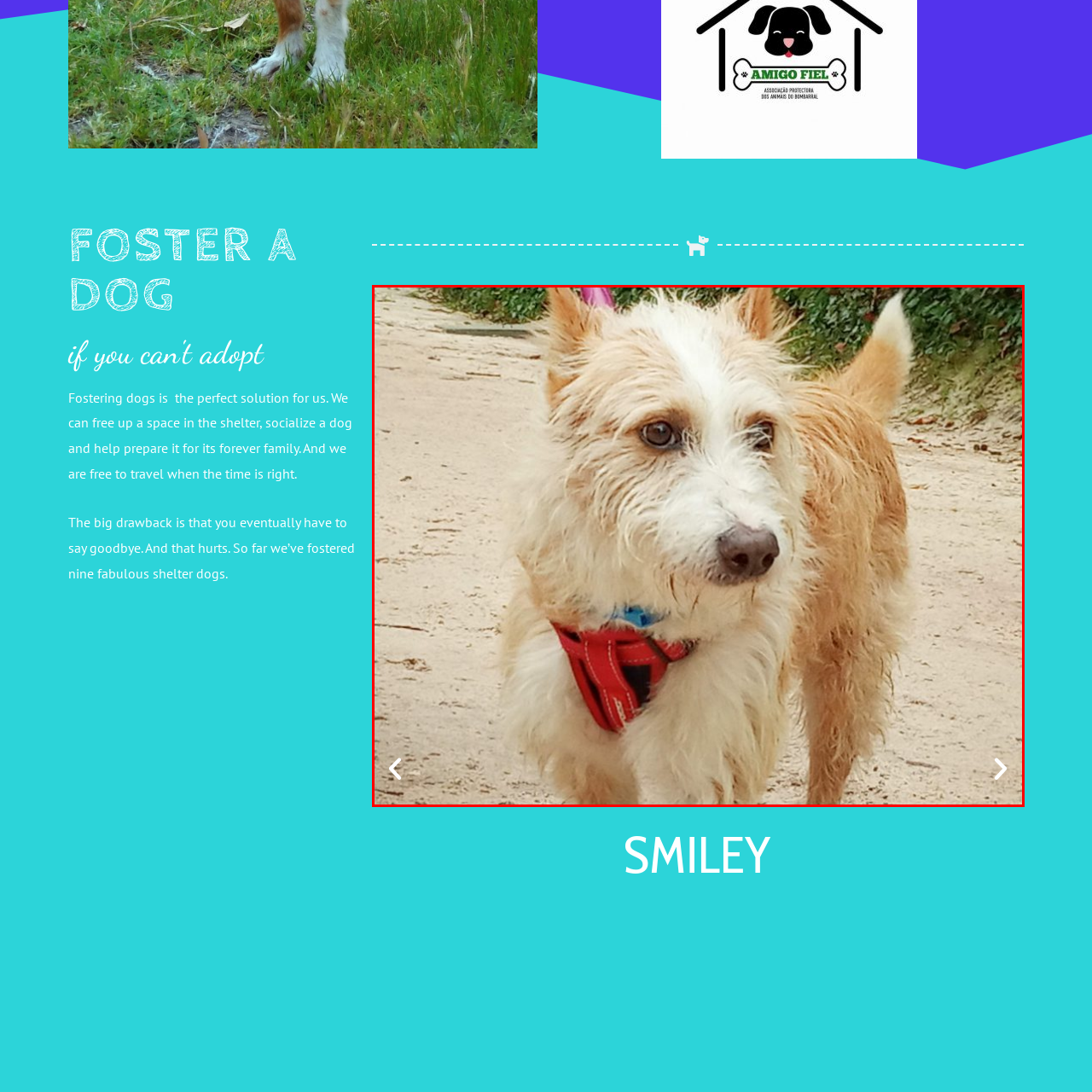What is the color of Smiley's harness?
Analyze the image surrounded by the red bounding box and answer the question in detail.

The caption specifically mentions that Smiley is wearing a 'bright red harness', which adds a striking contrast to its fur.